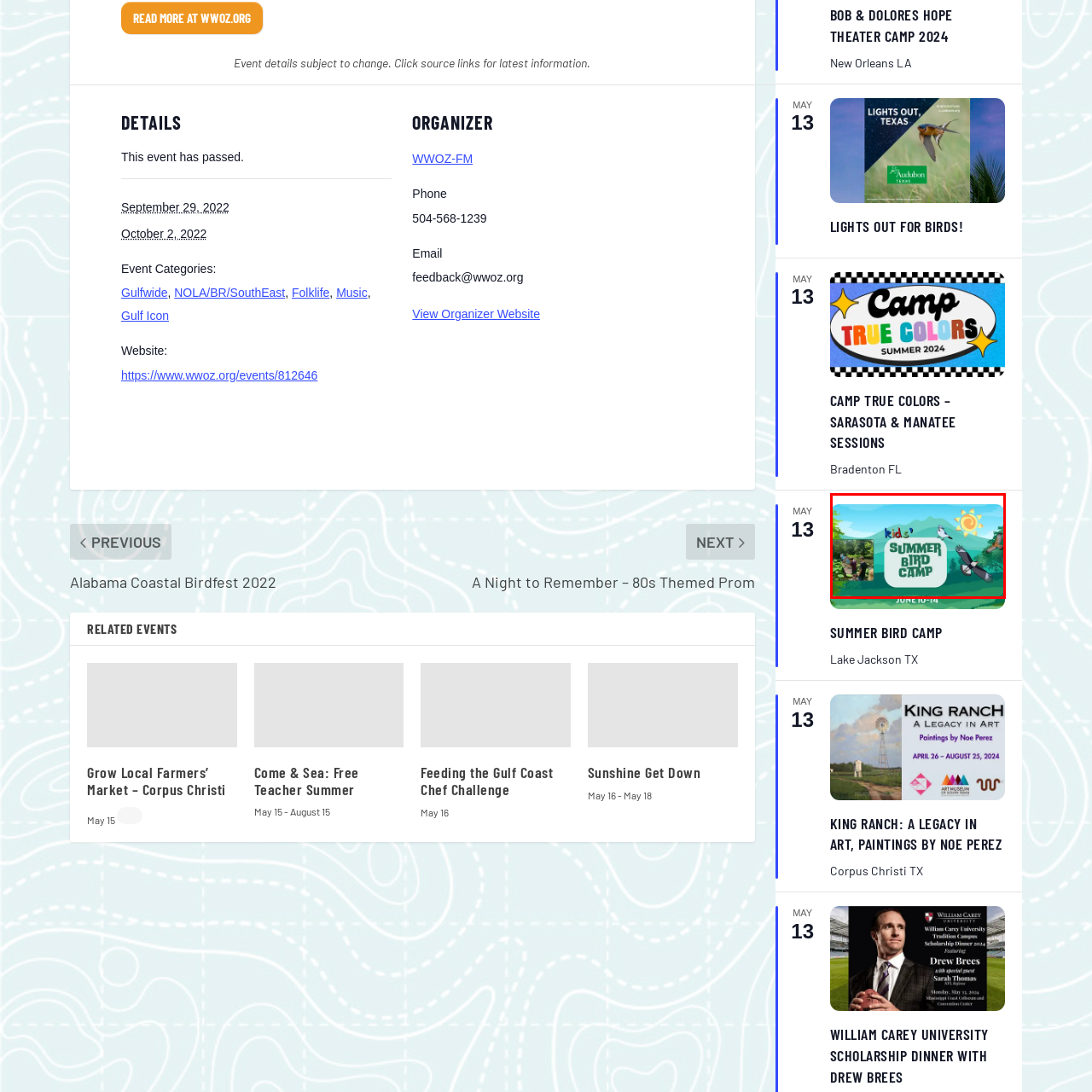Generate a detailed caption for the picture within the red-bordered area.

The image showcases a vibrant and engaging promotional banner for a "Kids' Summer Bird Camp," scheduled from June 10 to June 14. The design is colorful, featuring playful typography that emphasizes the event's focus on children and nature. 

In the background, scenic illustrations of mountains and sunny skies create an inviting atmosphere, ideal for outdoor activities. To the left, there is a depiction of children exploring a lush environment, likely participating in birdwatching or related educational activities. Surrounding the central text are animated bird graphics, adding an element of fun and capturing the camp's wildlife theme.

Overall, this banner effectively communicates an exciting opportunity for kids to learn about birds and nature in a dynamic setting.